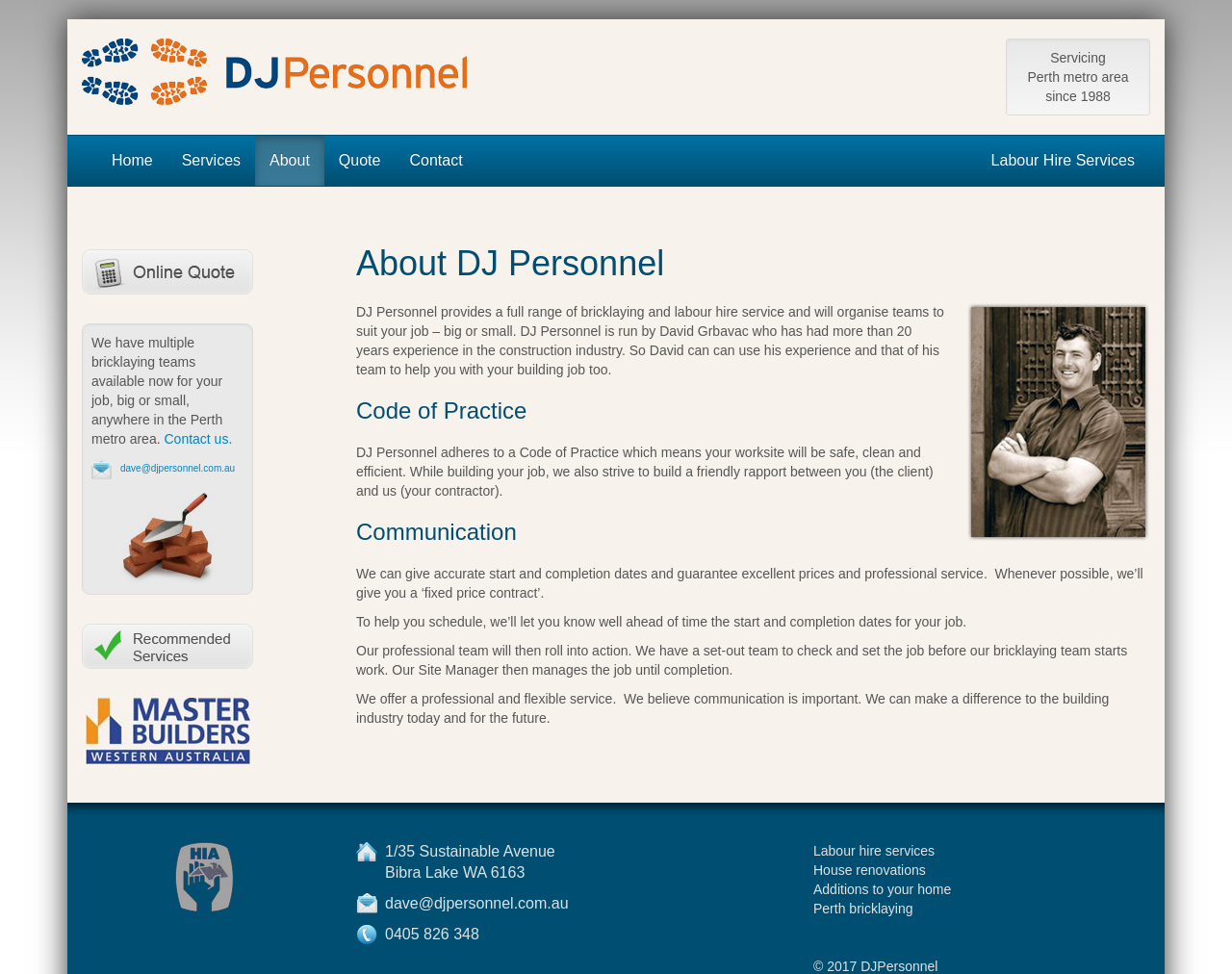Provide the bounding box coordinates of the HTML element this sentence describes: "Perth bricklaying". The bounding box coordinates consist of four float numbers between 0 and 1, i.e., [left, top, right, bottom].

[0.66, 0.925, 0.741, 0.941]